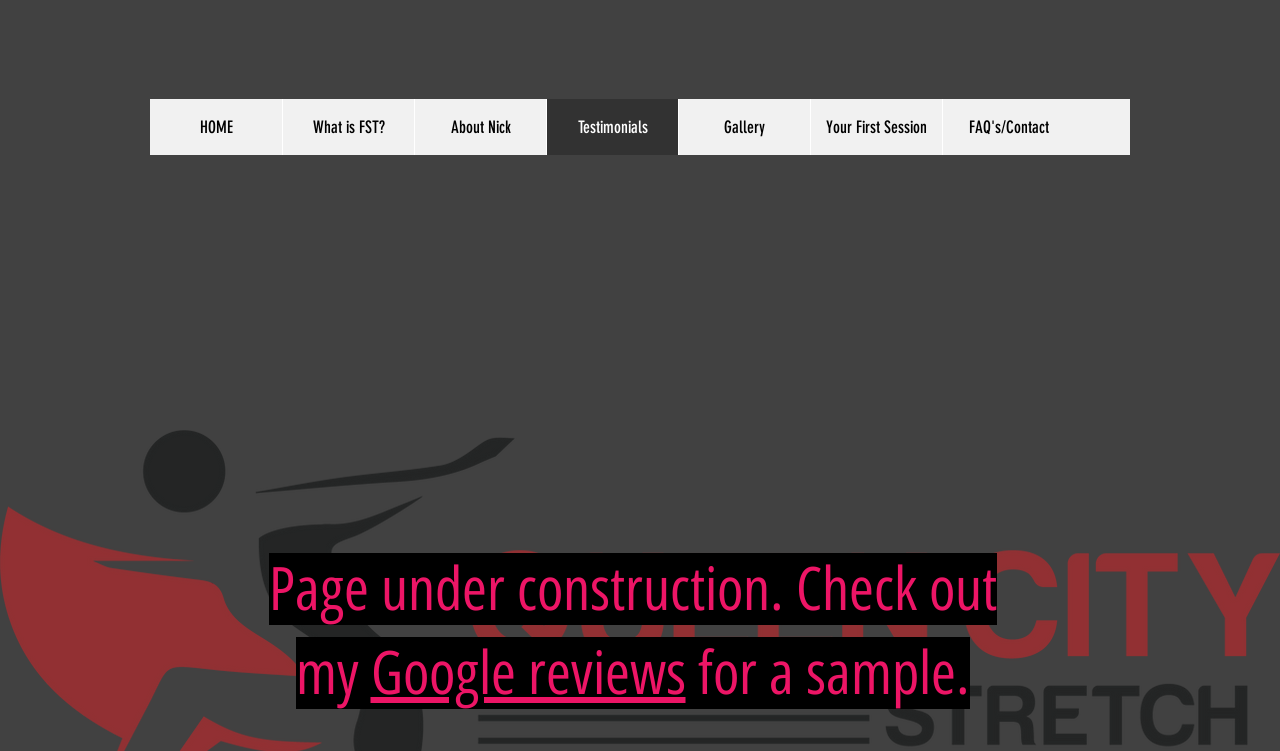Respond with a single word or short phrase to the following question: 
How many sections are there in the navigation?

8